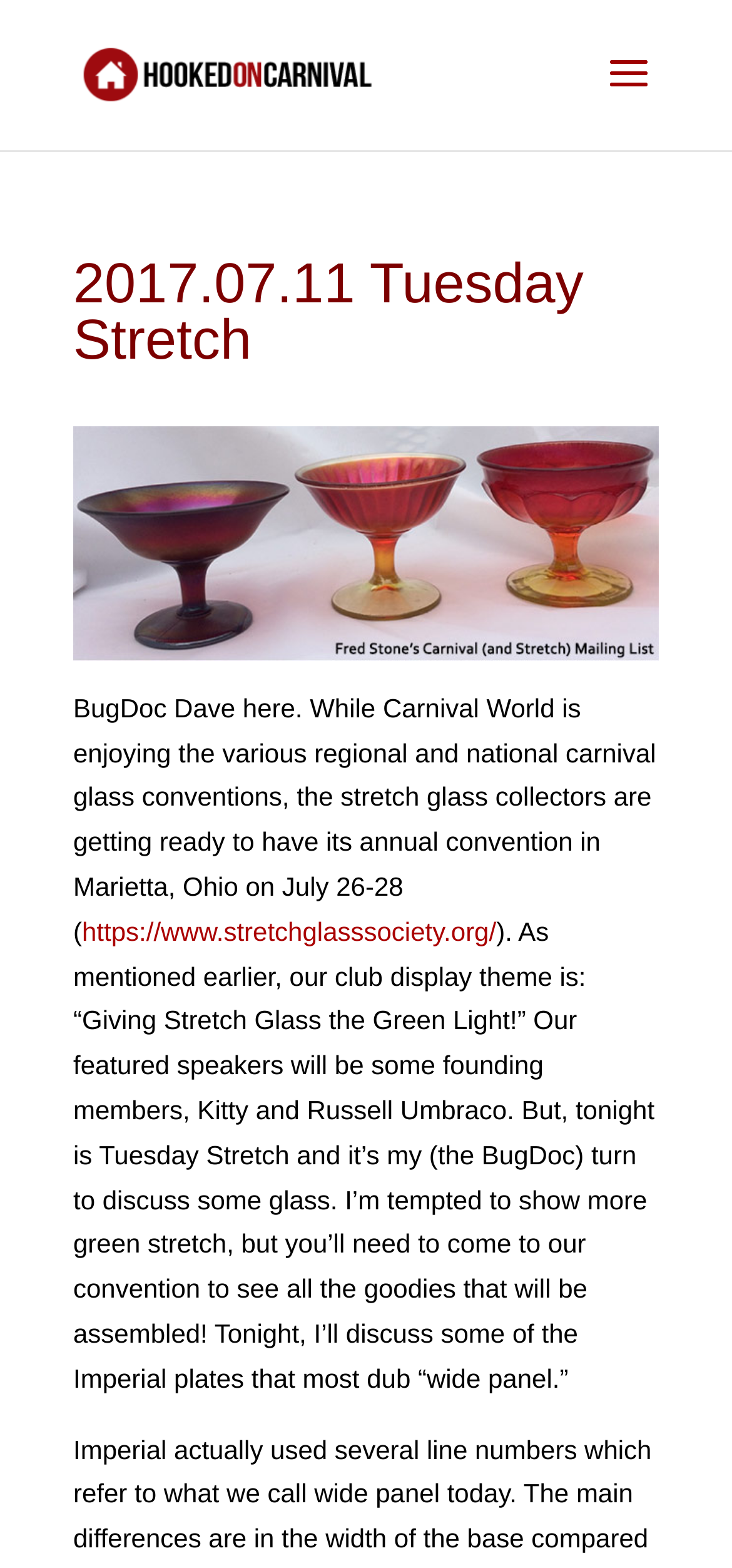With reference to the image, please provide a detailed answer to the following question: Who is the author of the article?

The author of the article is mentioned in the text as 'BugDoc Dave here.' which indicates that the author is BugDoc Dave.